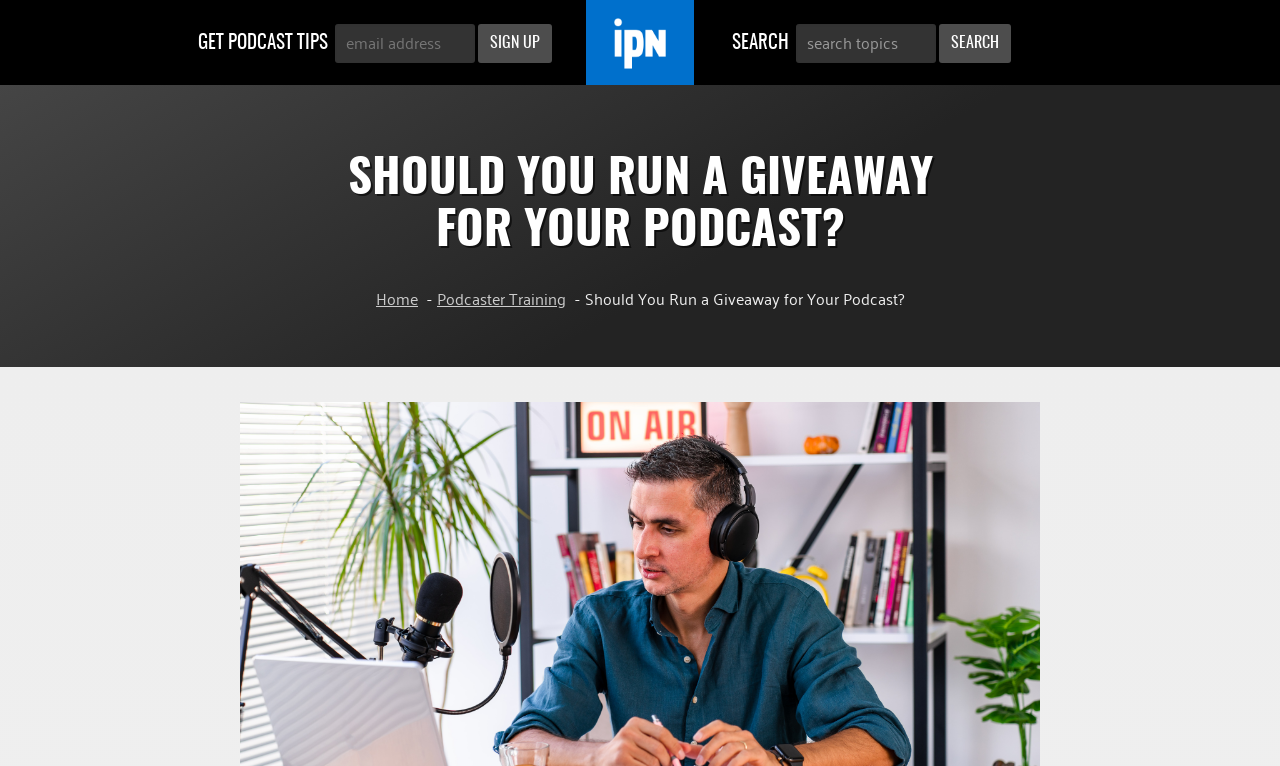What is the function of the button with the text 'SEARCH'?
Could you answer the question in a detailed manner, providing as much information as possible?

The button with the text 'SEARCH' is located next to a textbox with a placeholder text 'search topics', suggesting that it is used to initiate a search query based on the input in the textbox.